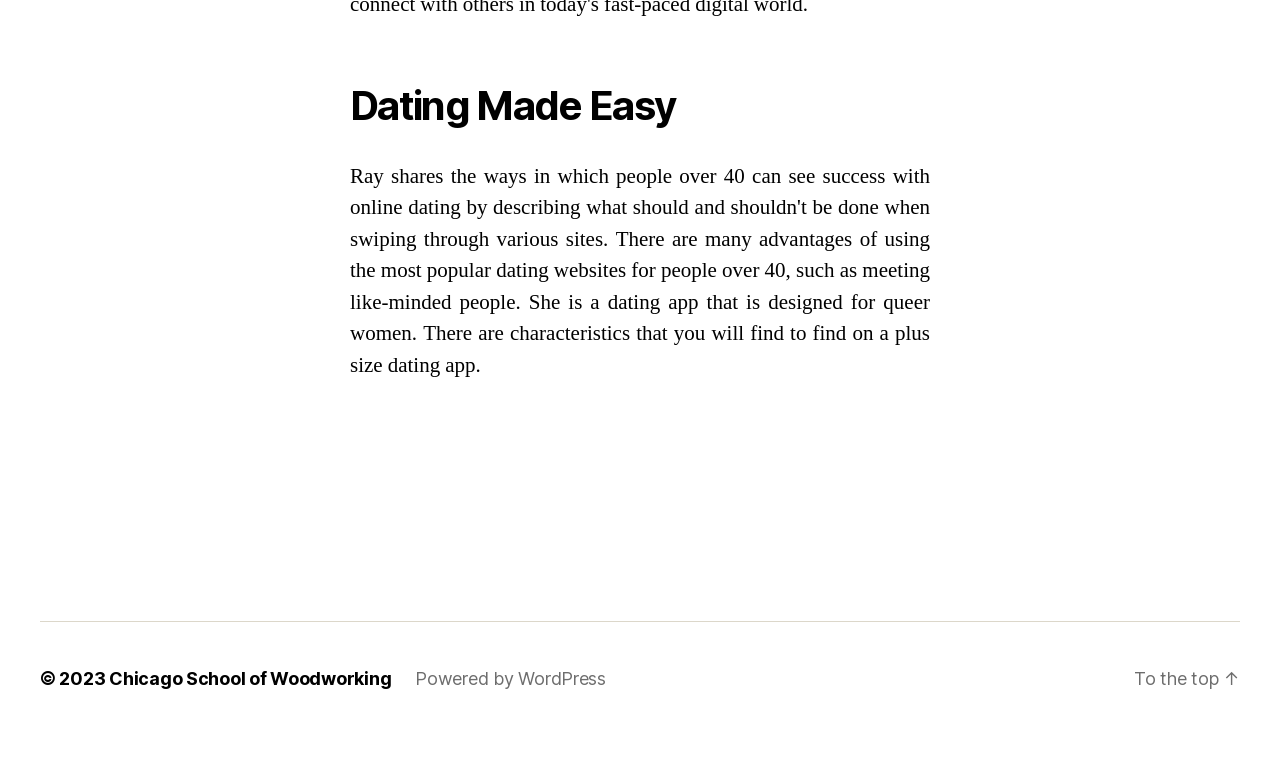Based on the element description "https://wheretheladies.com/heated-affairs-review/", predict the bounding box coordinates of the UI element.

None